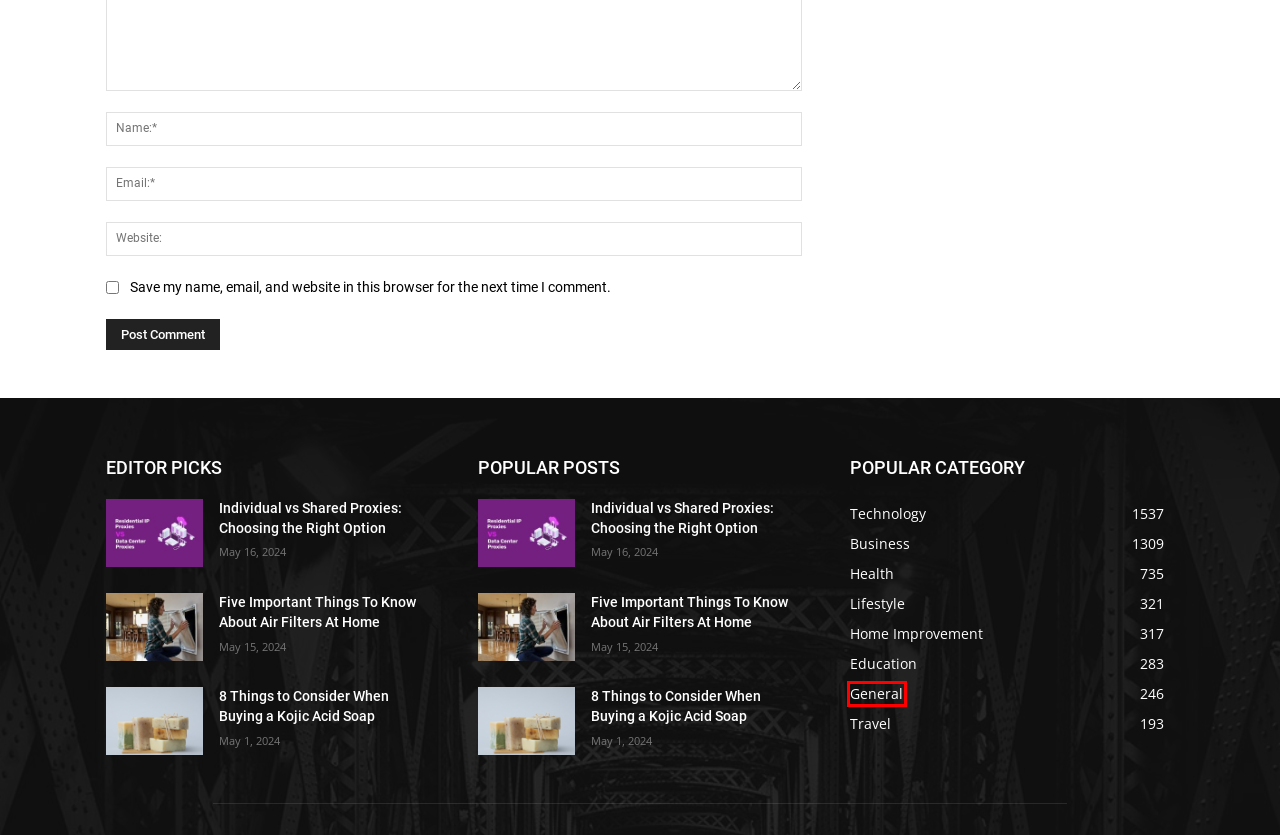You are given a screenshot of a webpage with a red bounding box around an element. Choose the most fitting webpage description for the page that appears after clicking the element within the red bounding box. Here are the candidates:
A. Home Improvement - Mazing US
B. Education - Mazing US
C. cardboard packaging - Mazing US
D. Five Important Things To Know About Air Filters At Home - Mazing US
E. Technology - Mazing US
F. General - Mazing US
G. How Has Technology Aided Us To Modify Our Living Standard? - Mazing US
H. Custom Boxes - Mazing US

F